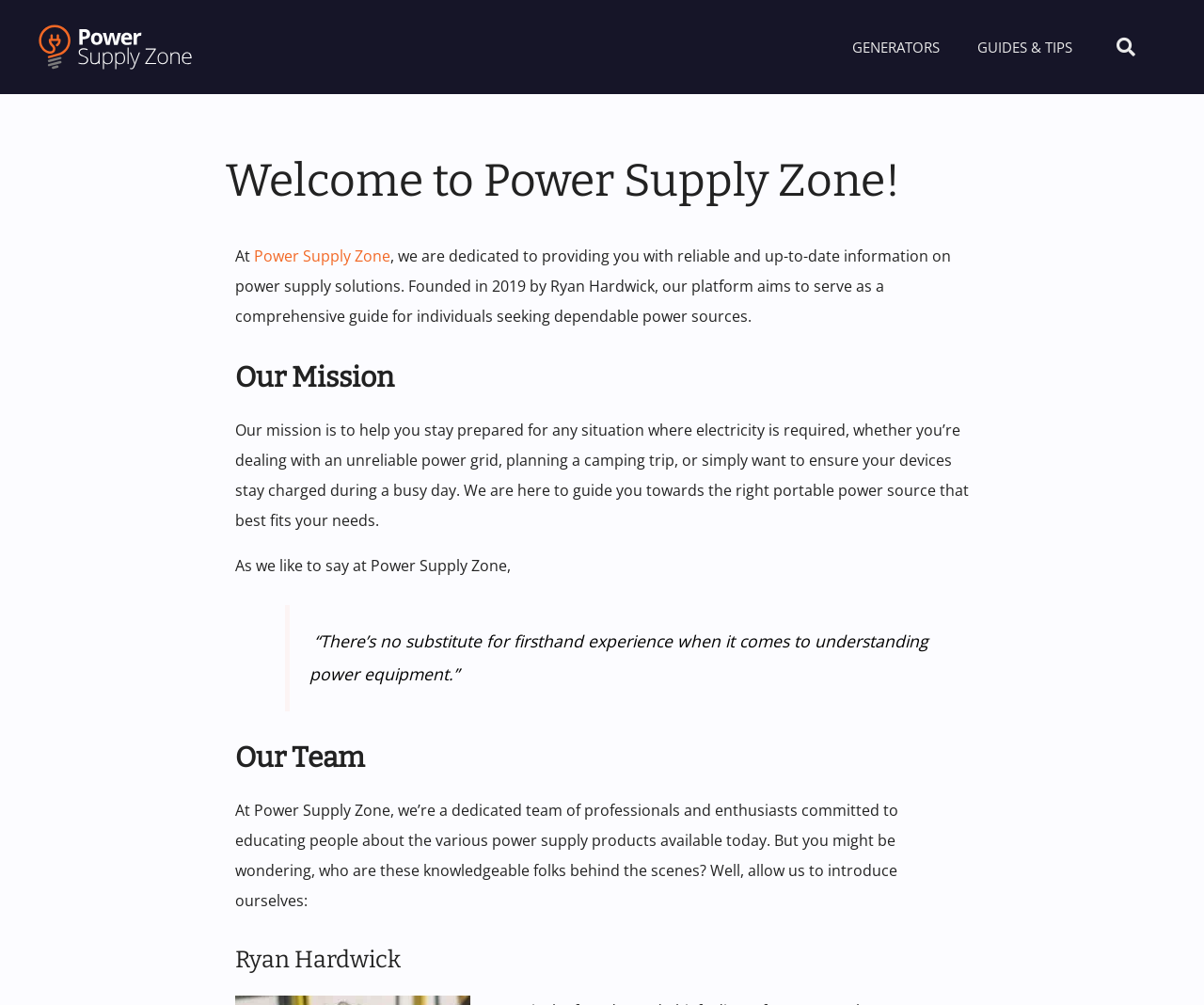Extract the main title from the webpage and generate its text.

Welcome to Power Supply Zone!